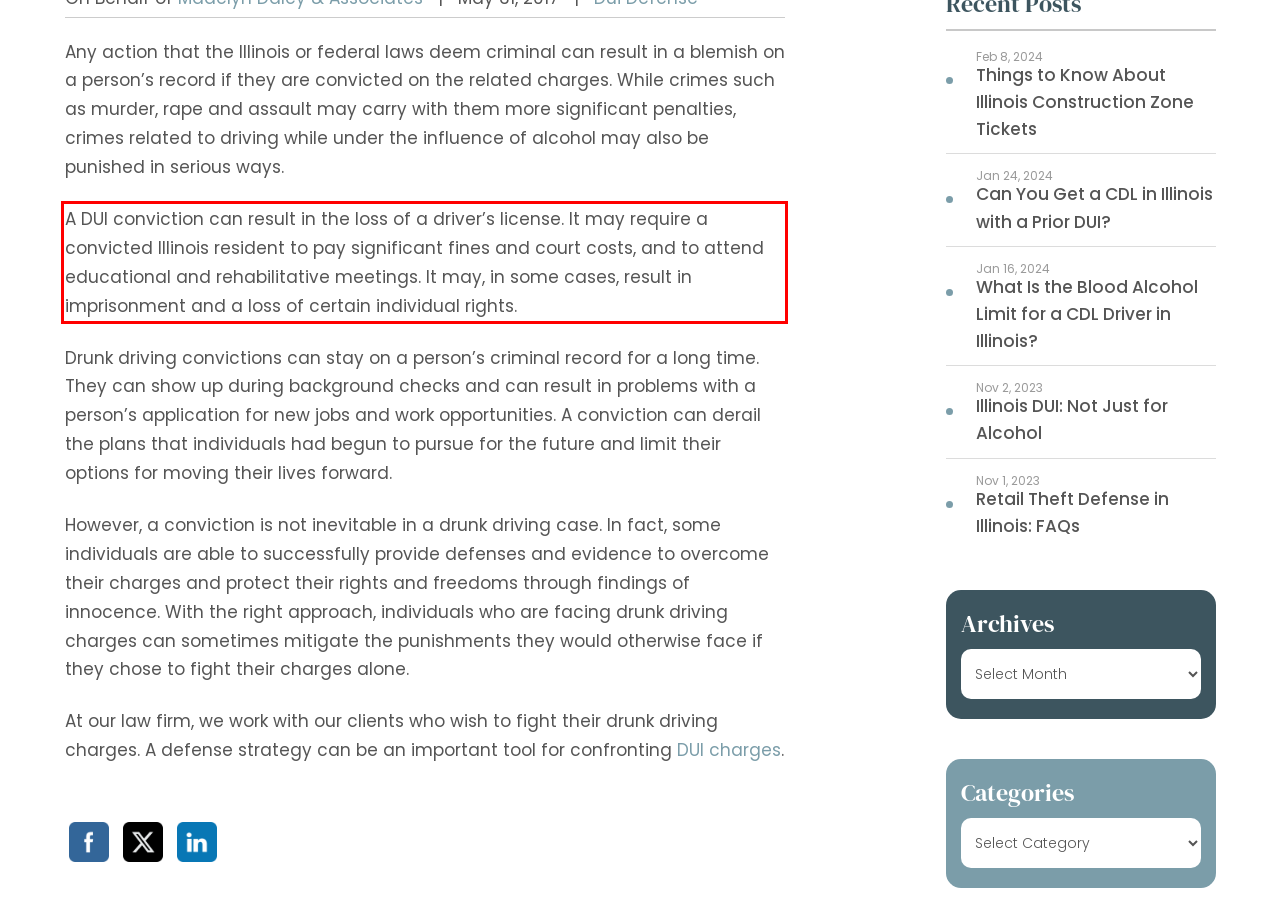Using the webpage screenshot, recognize and capture the text within the red bounding box.

A DUI conviction can result in the loss of a driver’s license. It may require a convicted Illinois resident to pay significant fines and court costs, and to attend educational and rehabilitative meetings. It may, in some cases, result in imprisonment and a loss of certain individual rights.